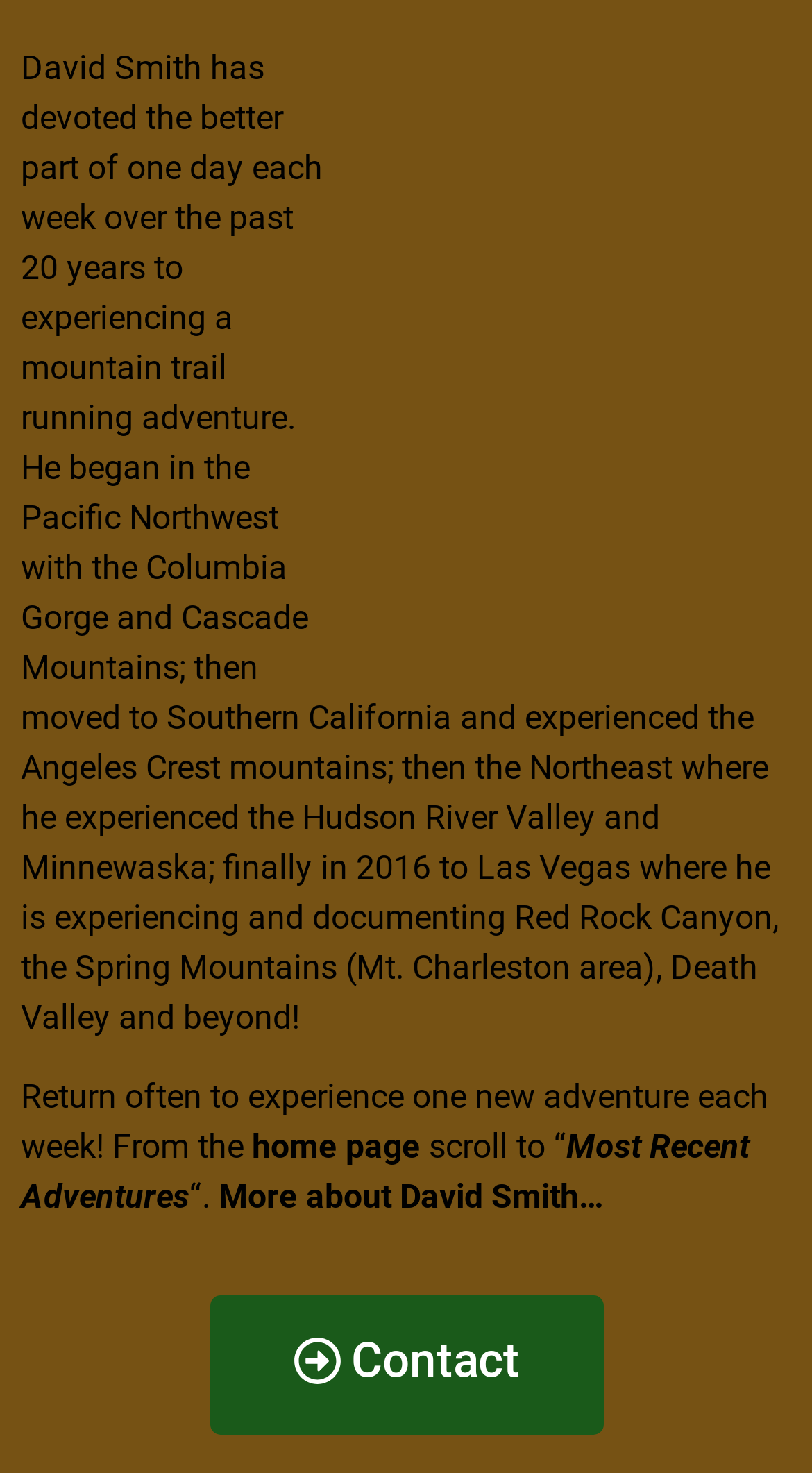Extract the bounding box coordinates of the UI element described by: "home page". The coordinates should include four float numbers ranging from 0 to 1, e.g., [left, top, right, bottom].

[0.31, 0.765, 0.518, 0.792]